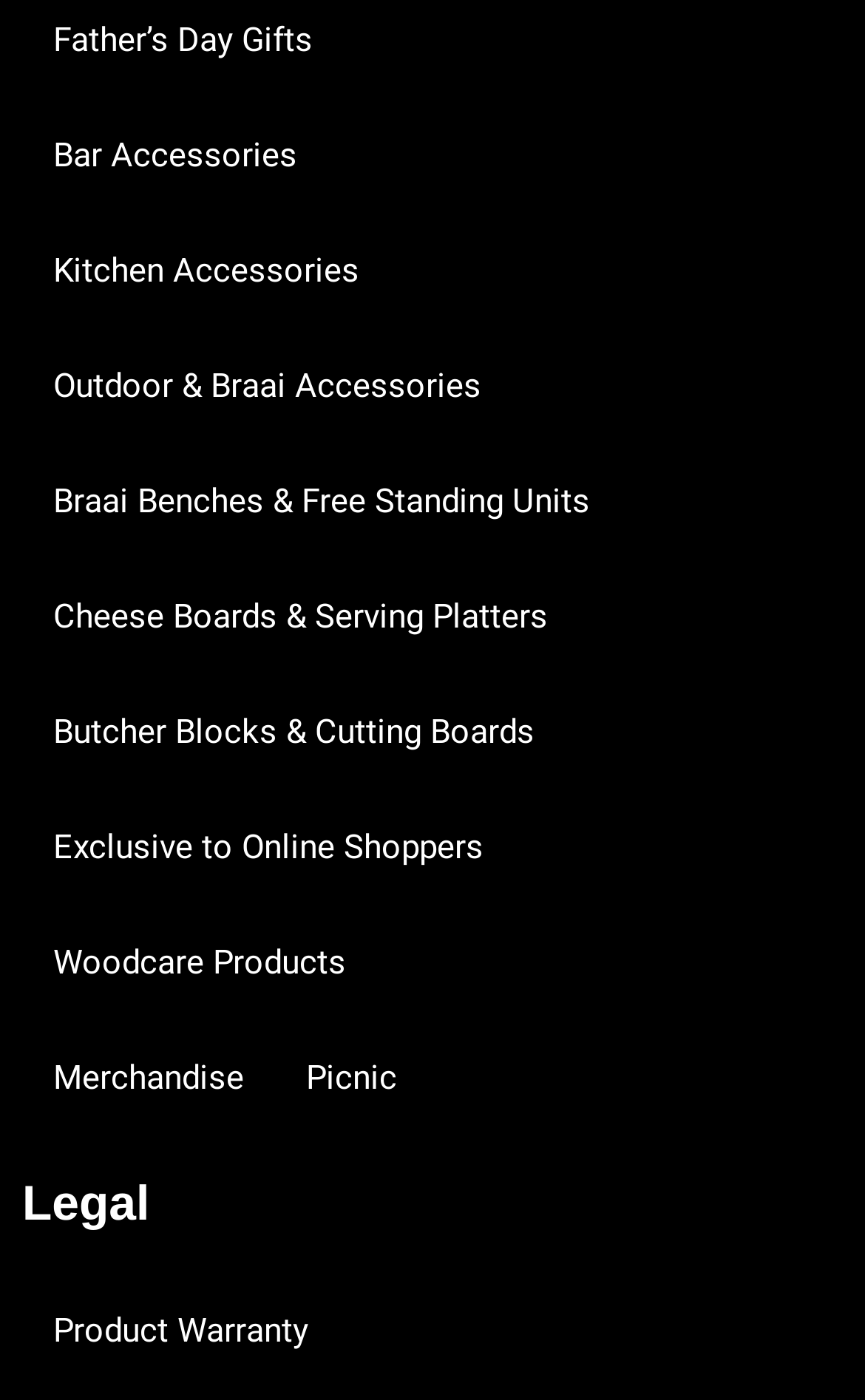Please identify the coordinates of the bounding box that should be clicked to fulfill this instruction: "Learn about Woodcare Products".

[0.026, 0.647, 0.436, 0.729]